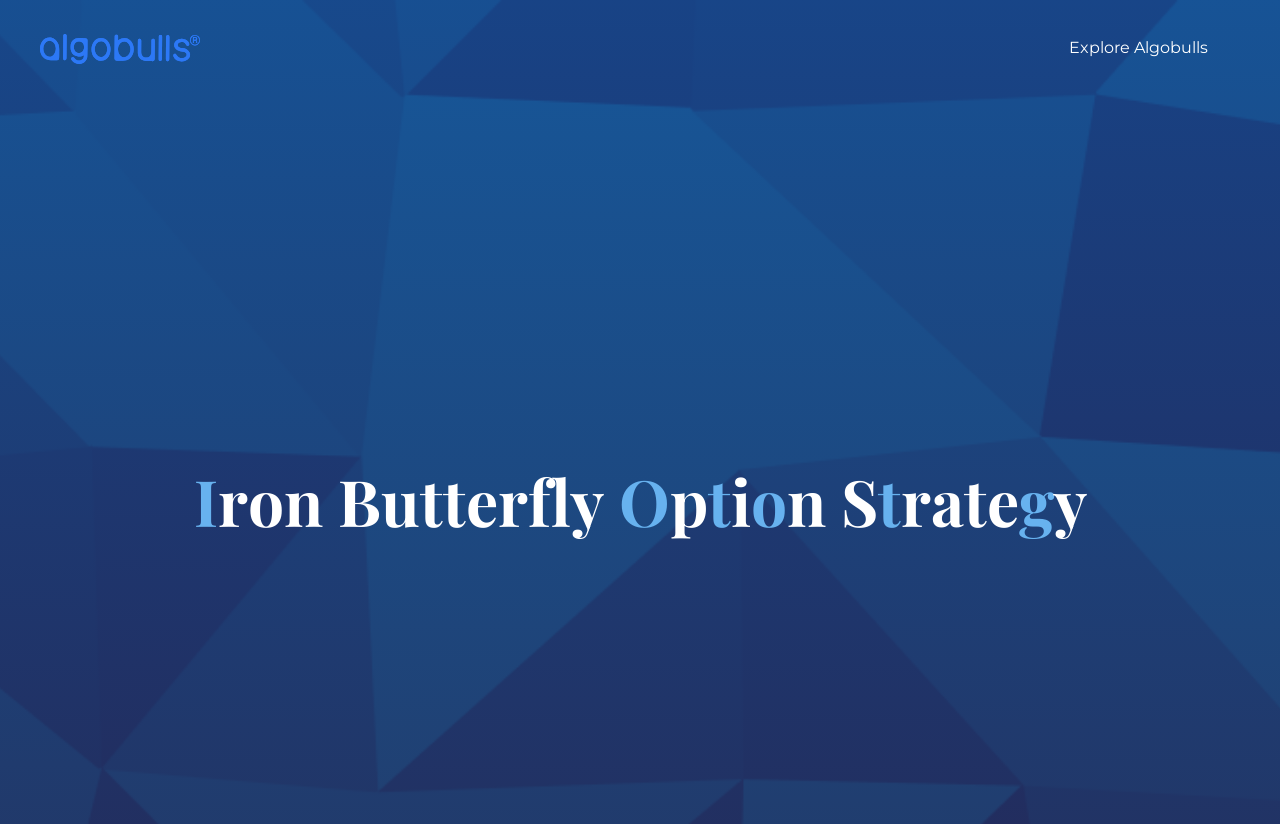What is the first word in the main content?
Utilize the image to construct a detailed and well-explained answer.

The first word in the main content is 'Iron' which is a static text element located at the middle of the webpage, with a bounding box coordinate of [0.151, 0.555, 0.17, 0.658].